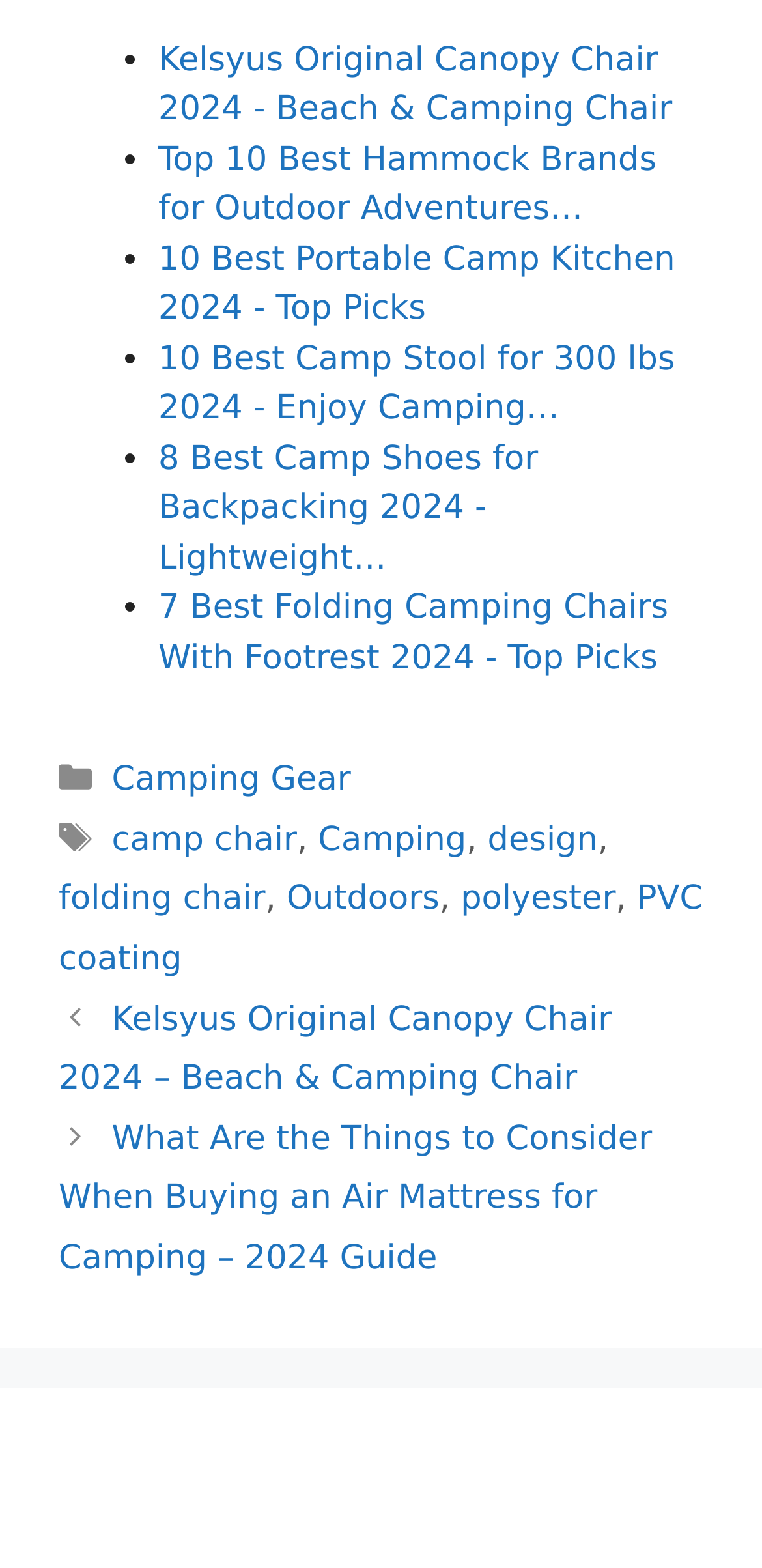Pinpoint the bounding box coordinates of the clickable area needed to execute the instruction: "Browse camping gear categories". The coordinates should be specified as four float numbers between 0 and 1, i.e., [left, top, right, bottom].

[0.147, 0.485, 0.46, 0.51]